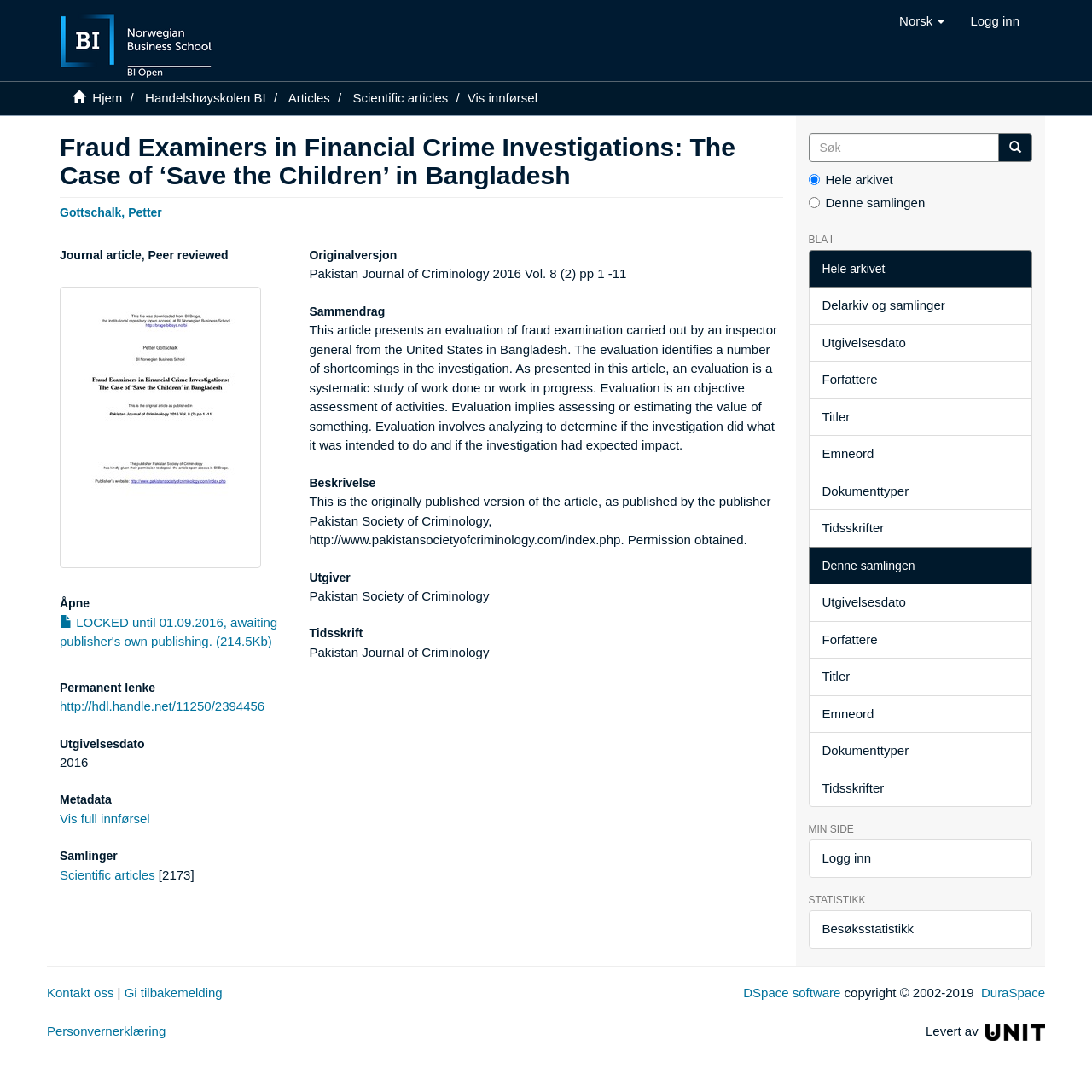Locate the UI element described by Hele arkivet and provide its bounding box coordinates. Use the format (top-left x, top-left y, bottom-right x, bottom-right y) with all values as floating point numbers between 0 and 1.

[0.74, 0.229, 0.945, 0.263]